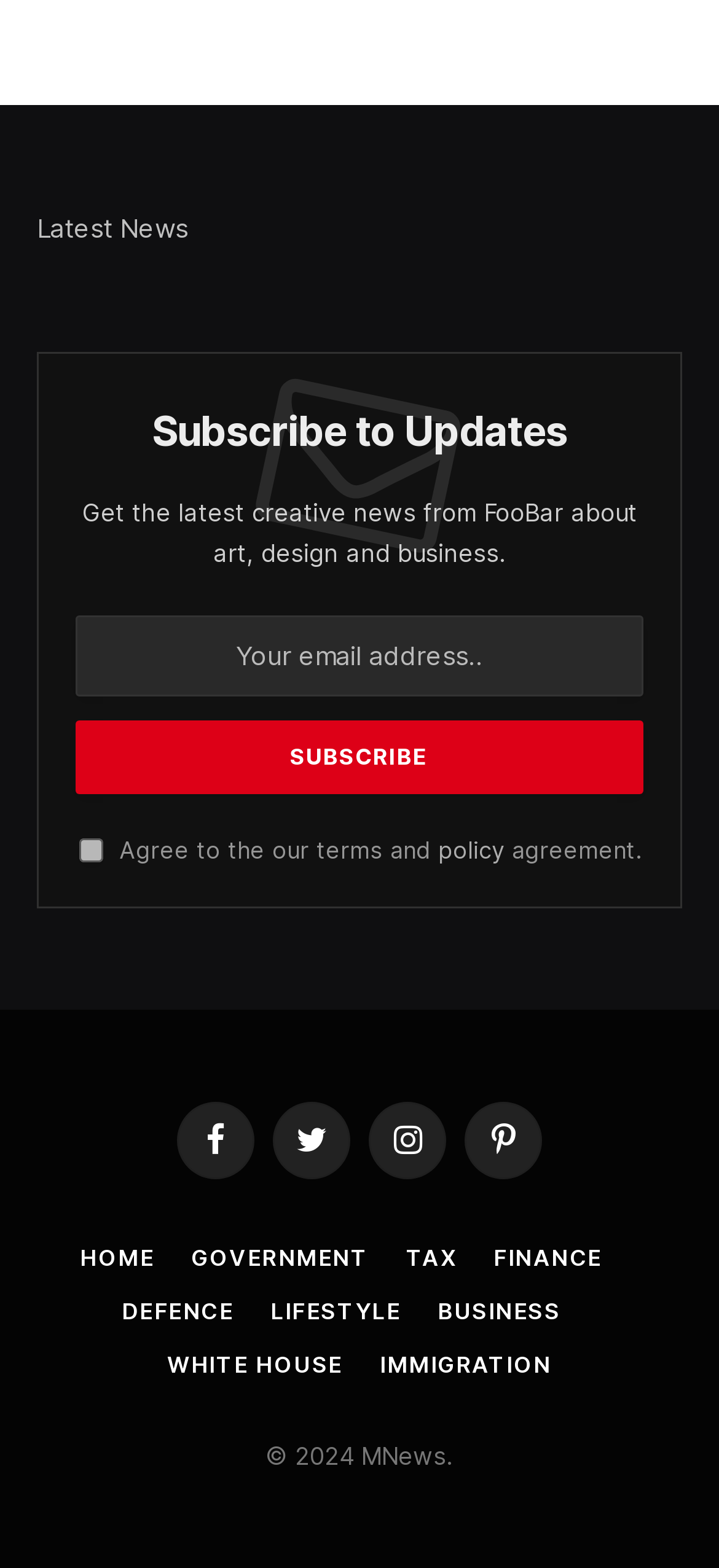Locate the bounding box coordinates of the element that should be clicked to fulfill the instruction: "Enter your email address".

[0.105, 0.392, 0.895, 0.444]